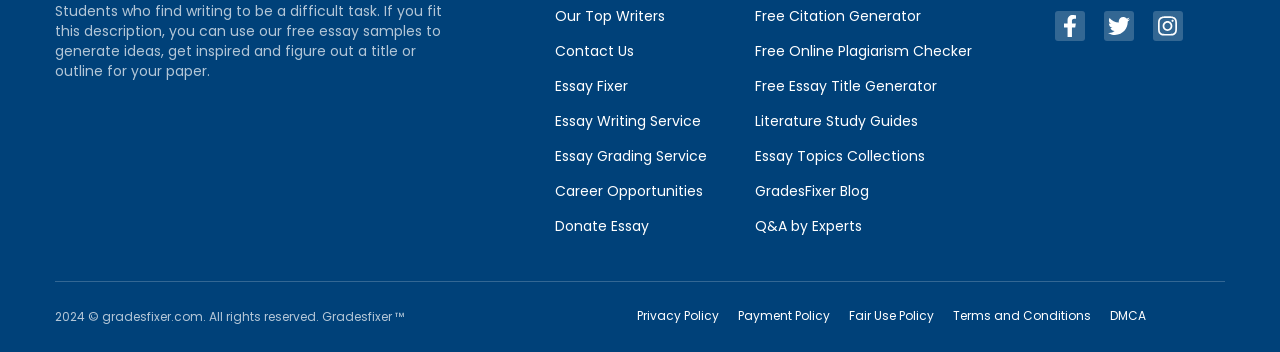Pinpoint the bounding box coordinates for the area that should be clicked to perform the following instruction: "Check 'Privacy Policy'".

[0.498, 0.869, 0.562, 0.926]